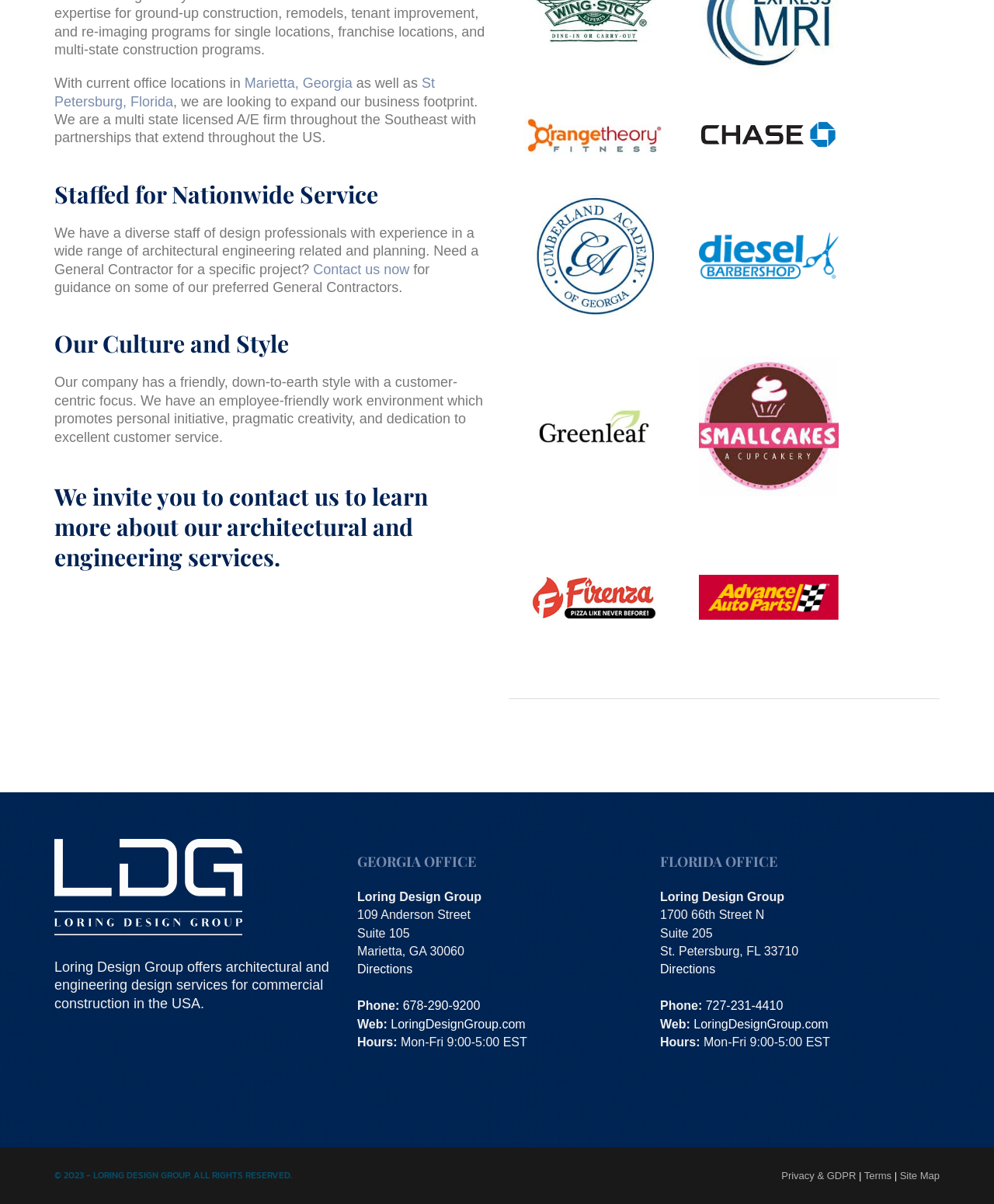Determine the bounding box coordinates for the HTML element described here: "Directions".

[0.359, 0.8, 0.415, 0.811]